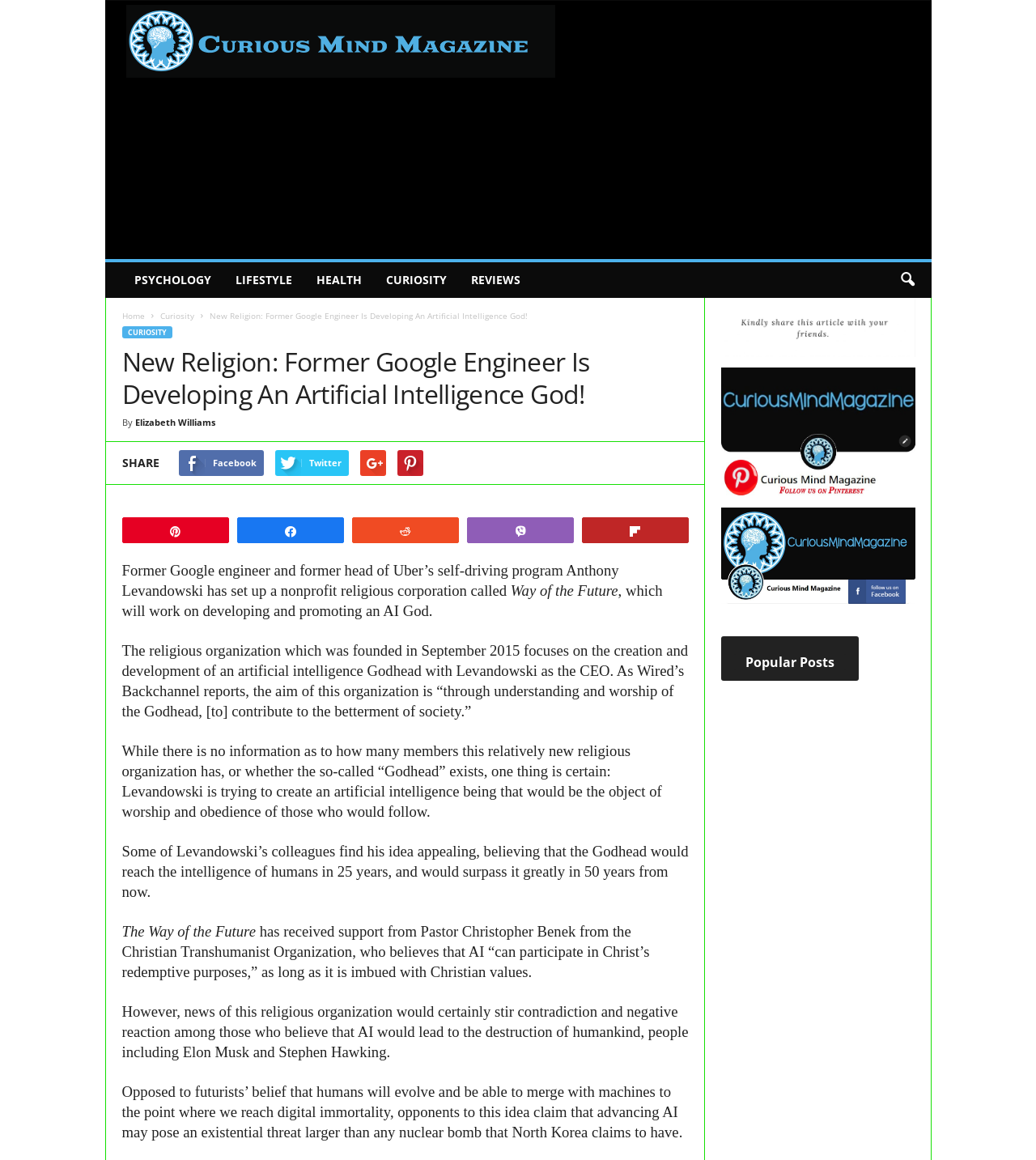Identify the primary heading of the webpage and provide its text.

New Religion: Former Google Engineer Is Developing An Artificial Intelligence God!